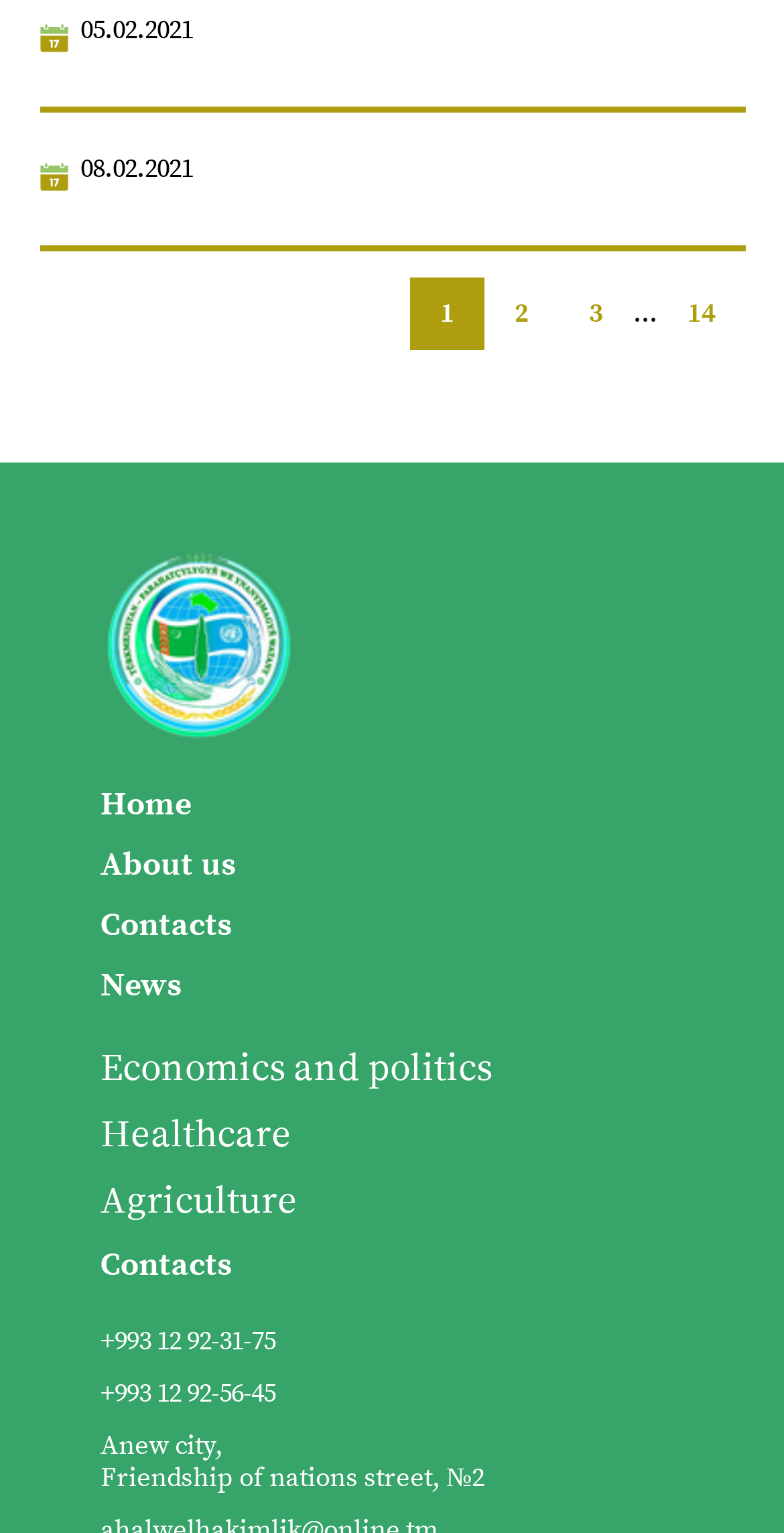Identify the bounding box for the given UI element using the description provided. Coordinates should be in the format (top-left x, top-left y, bottom-right x, bottom-right y) and must be between 0 and 1. Here is the description: parent_node: SPLINTERS & CANDY

None